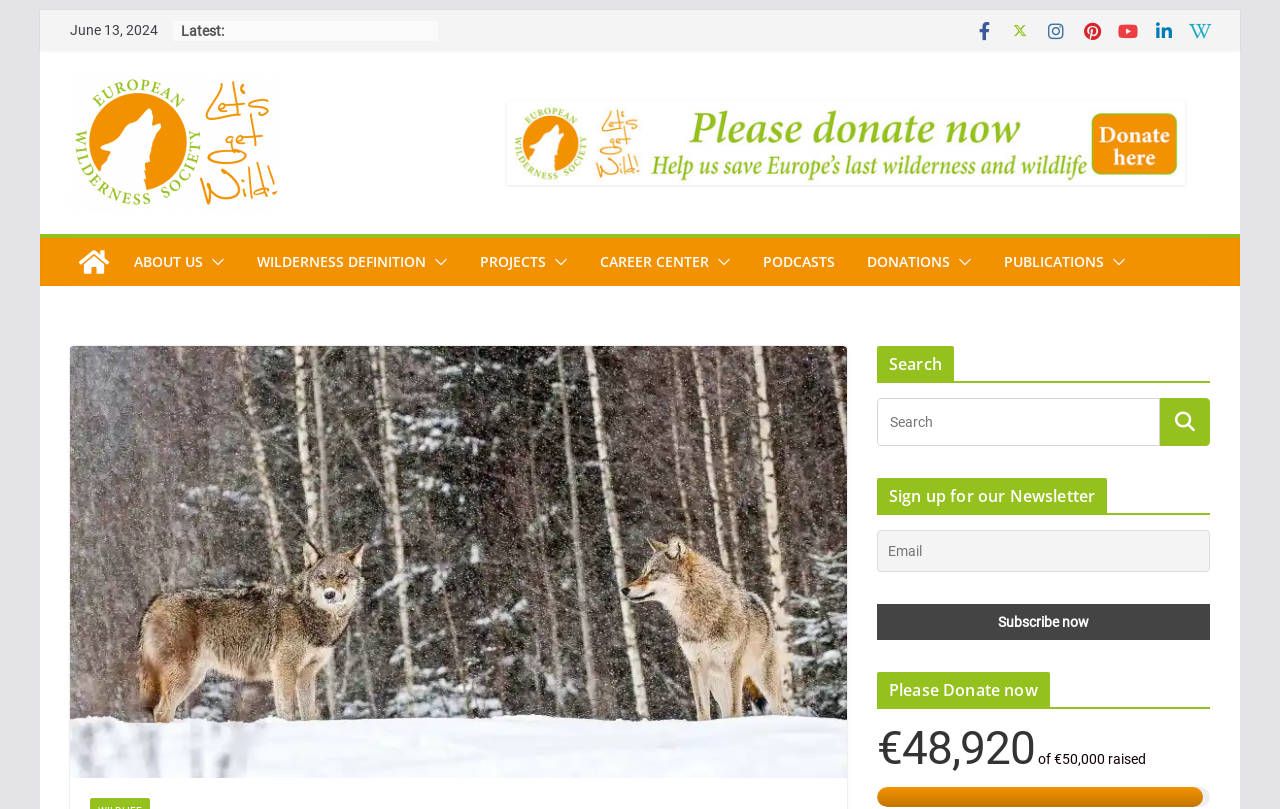Identify the bounding box coordinates for the UI element described as follows: "title="European Wilderness Society"". Ensure the coordinates are four float numbers between 0 and 1, formatted as [left, top, right, bottom].

[0.055, 0.294, 0.092, 0.354]